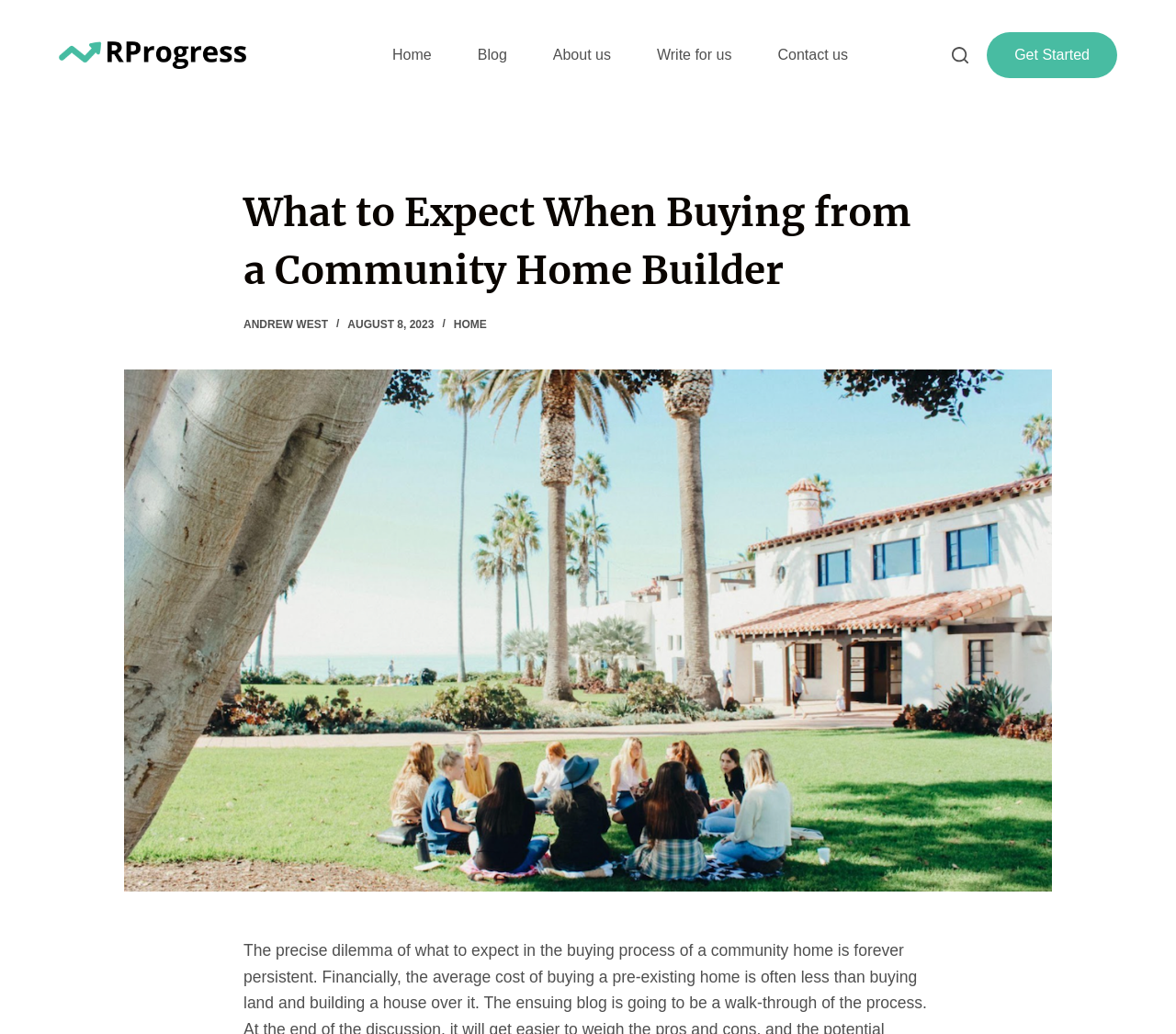Please provide a brief answer to the question using only one word or phrase: 
What is the name of the website?

Redefining Progress